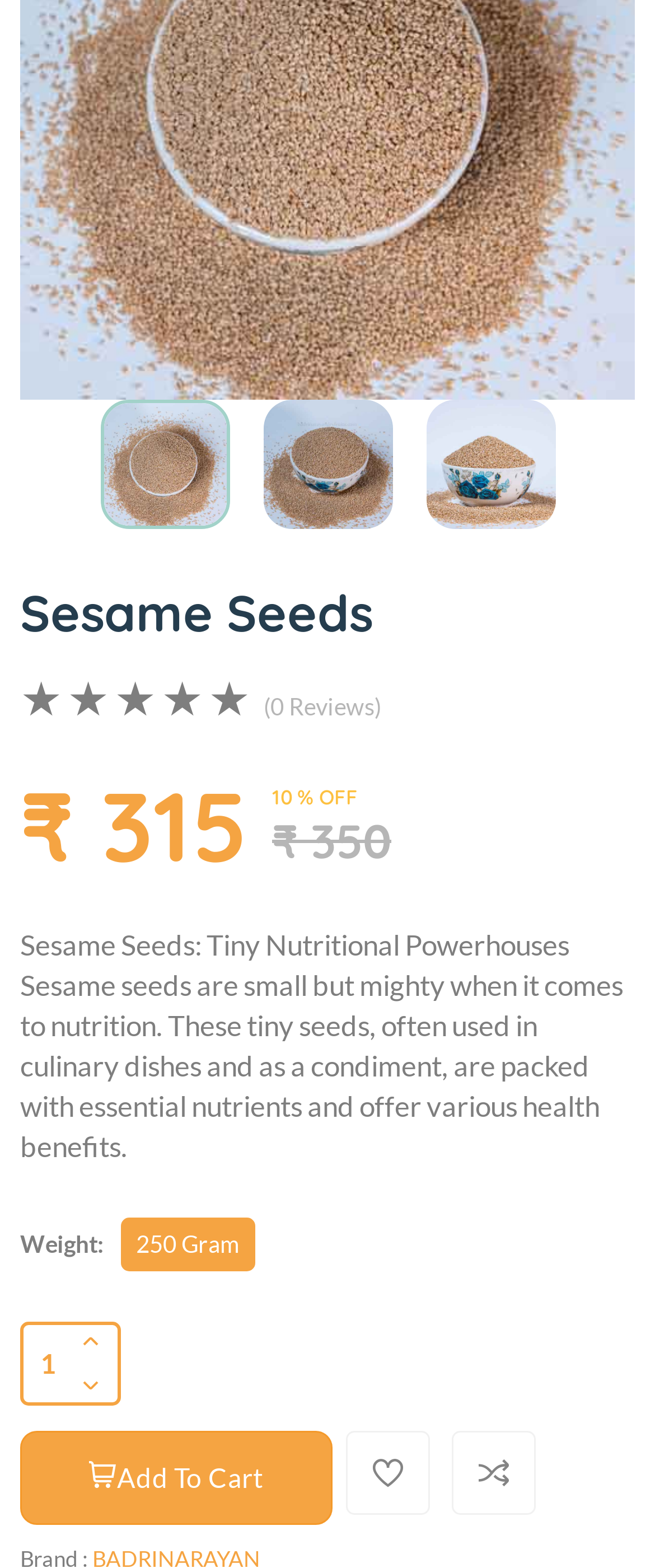Based on the description "250 Gram", find the bounding box of the specified UI element.

[0.185, 0.777, 0.39, 0.811]